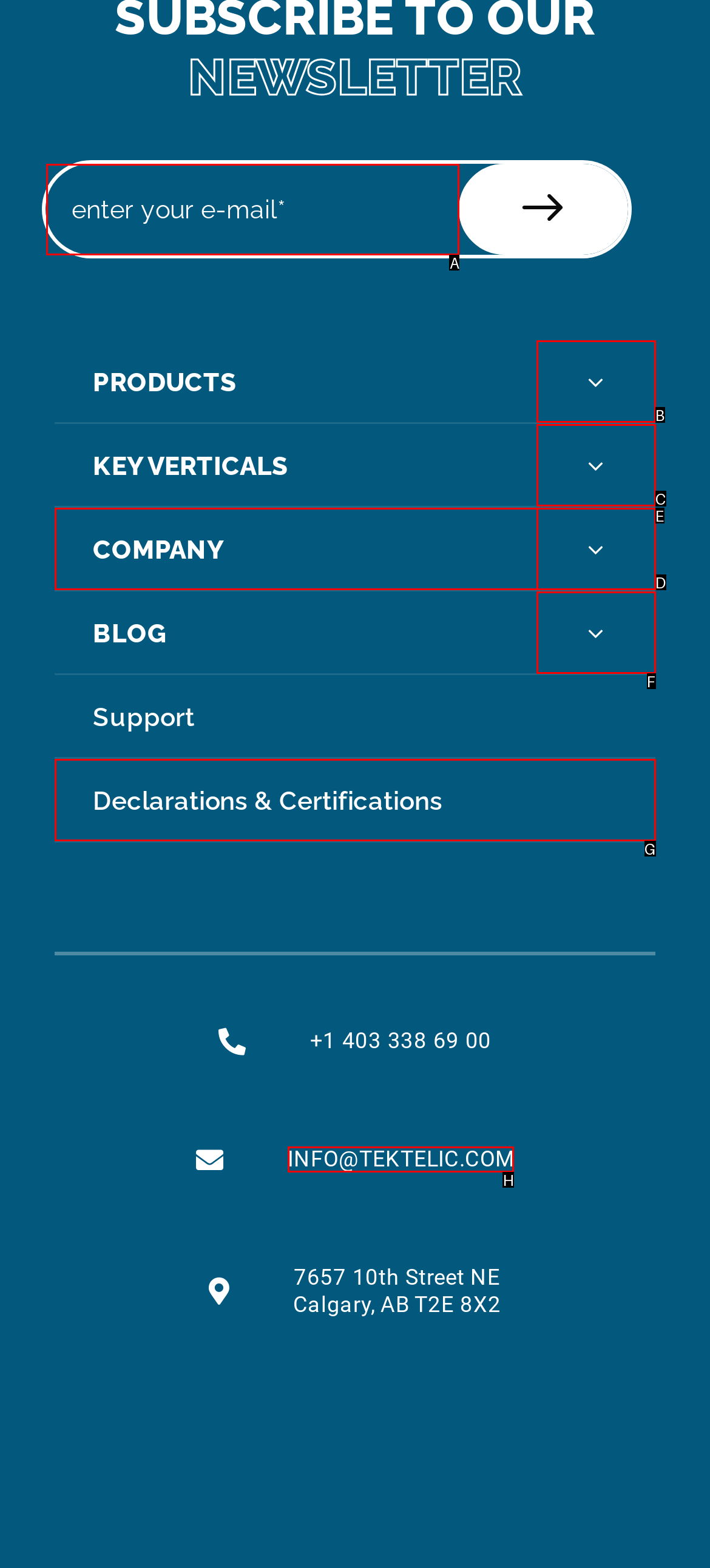Determine the option that best fits the description: Declarations & Certifications
Reply with the letter of the correct option directly.

G